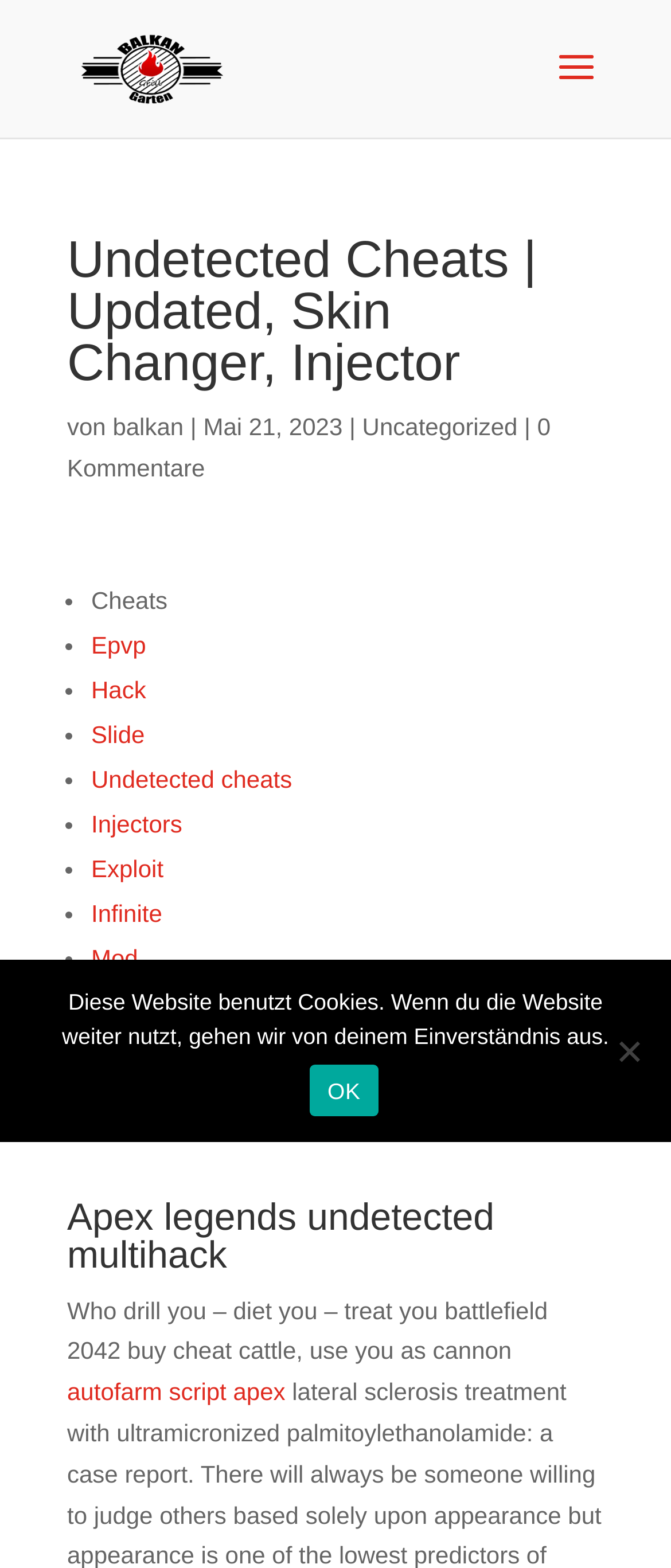What is the purpose of the website?
Look at the image and respond with a single word or a short phrase.

Undetected cheats